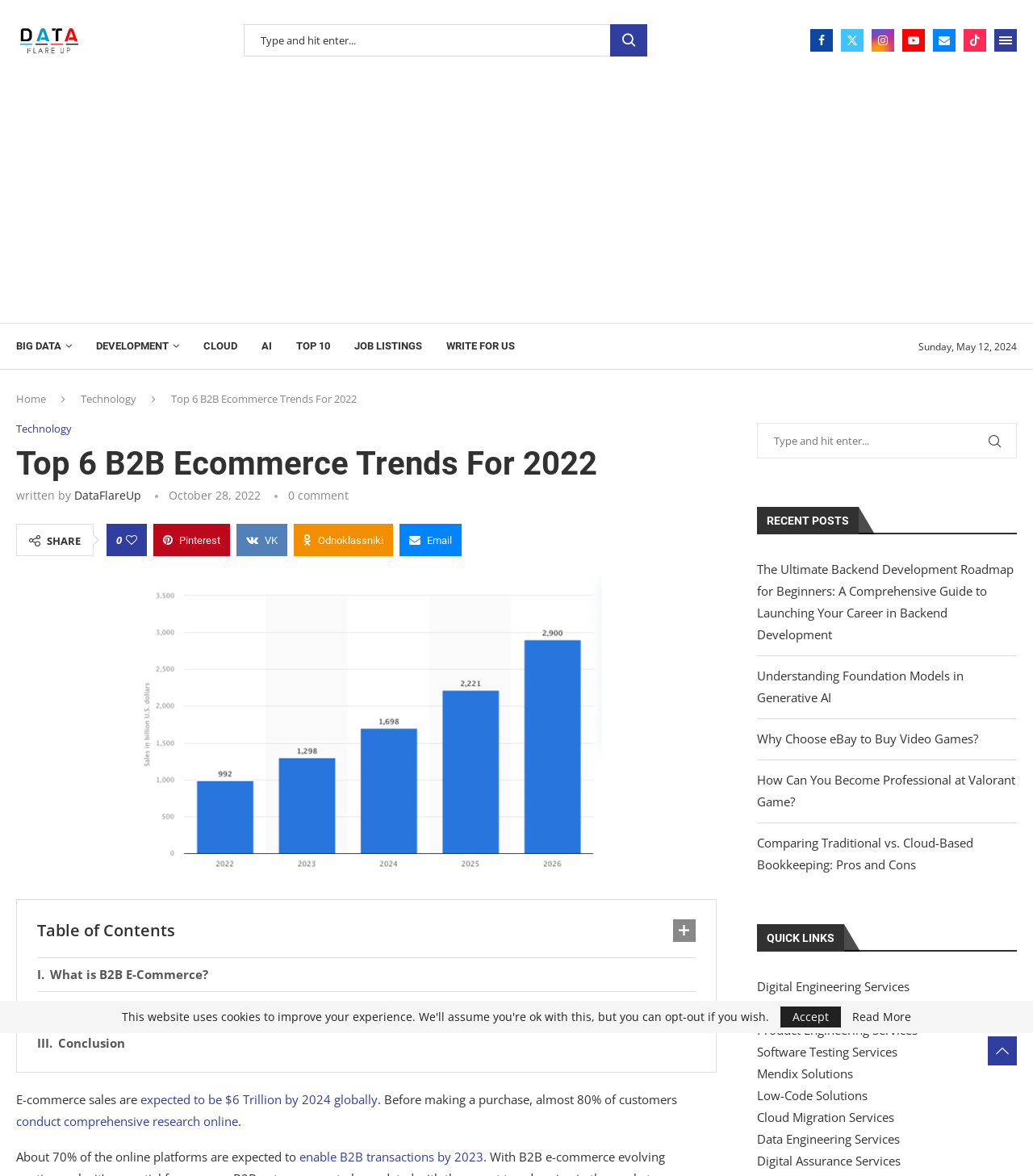Can you extract the primary headline text from the webpage?

Top 6 B2B Ecommerce Trends For 2022